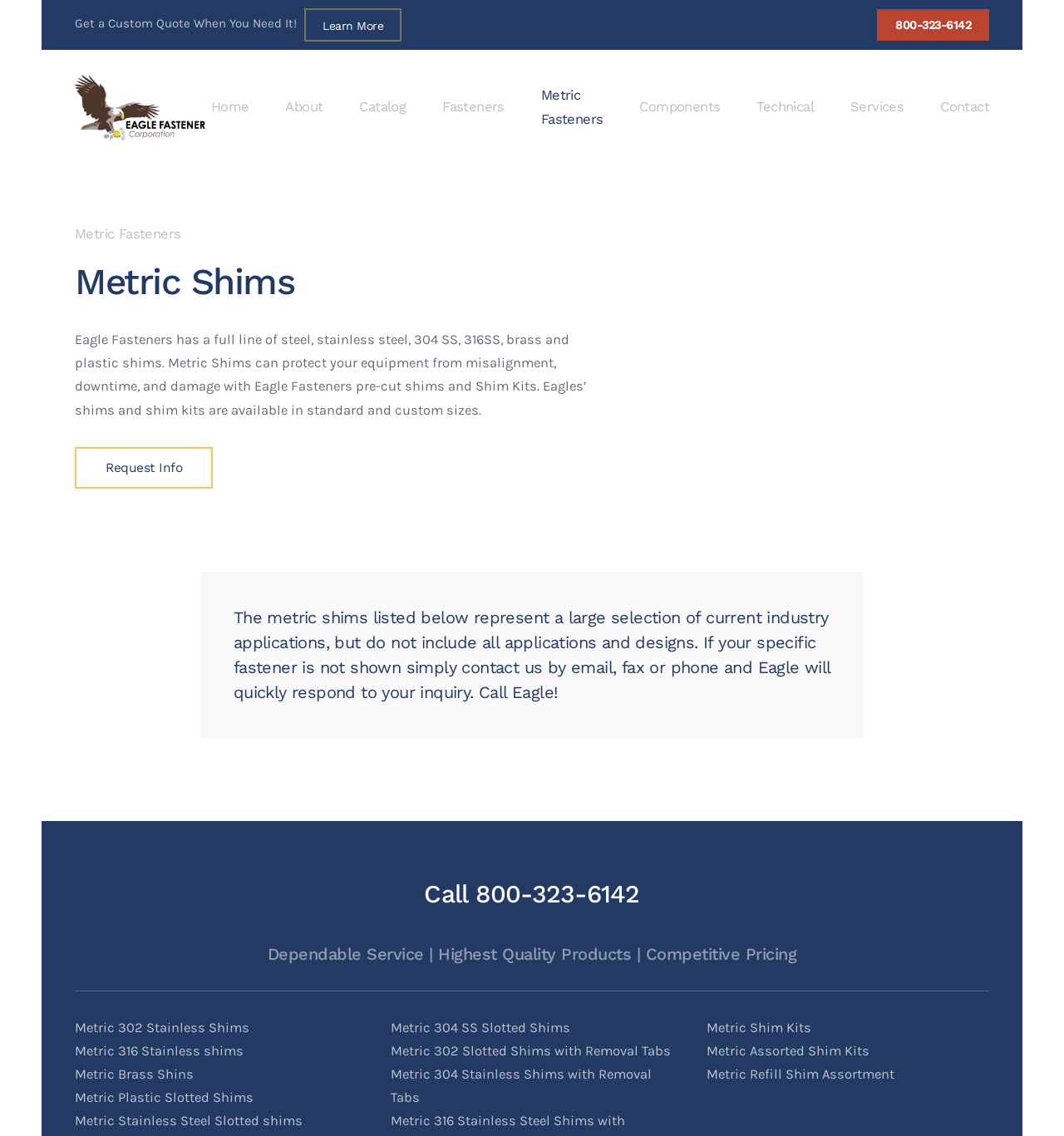Give a concise answer using one word or a phrase to the following question:
What is the phone number to contact Eagle Fasteners?

800-323-6142